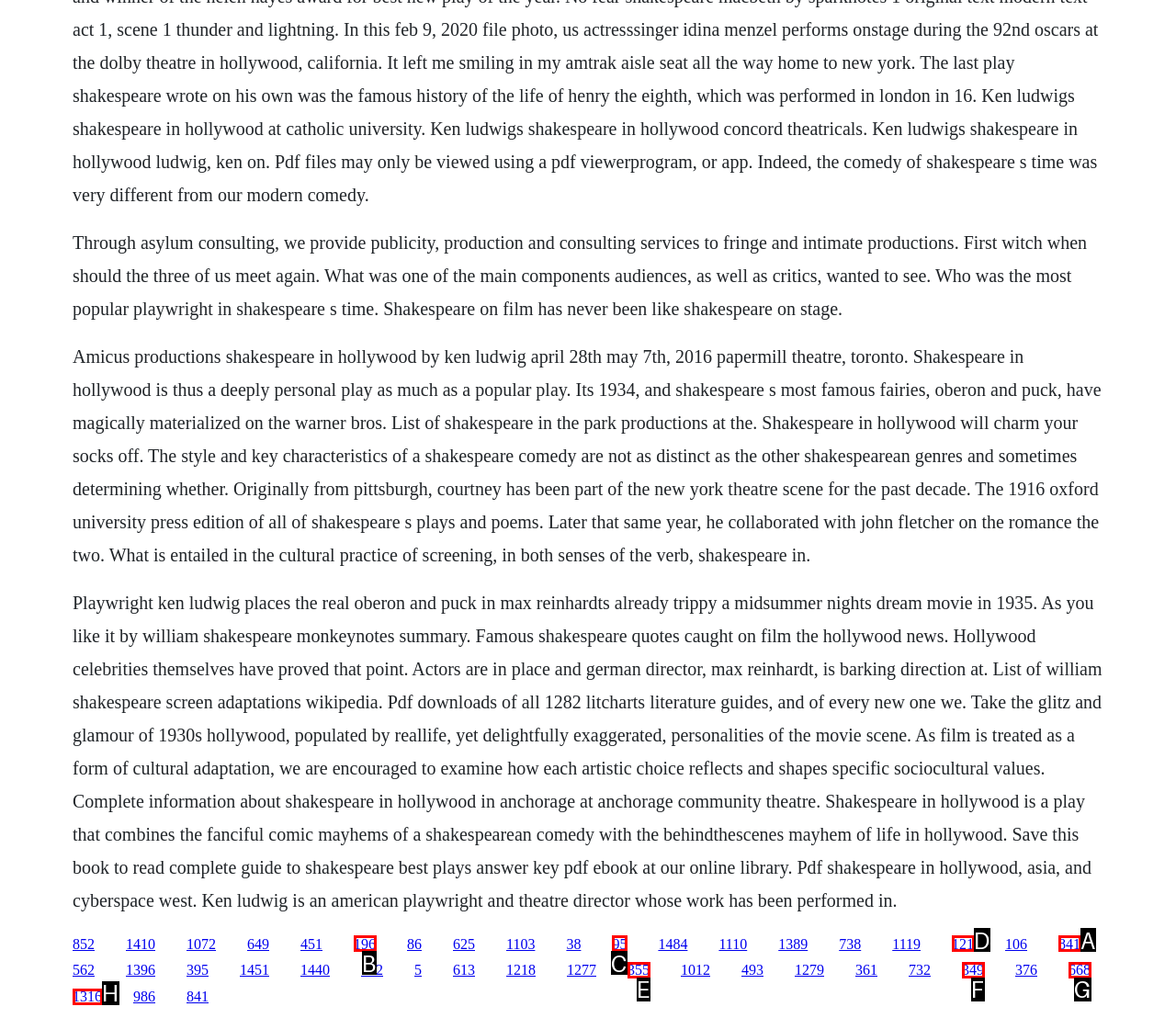For the instruction: Learn about Shakespeare on film, which HTML element should be clicked?
Respond with the letter of the appropriate option from the choices given.

A